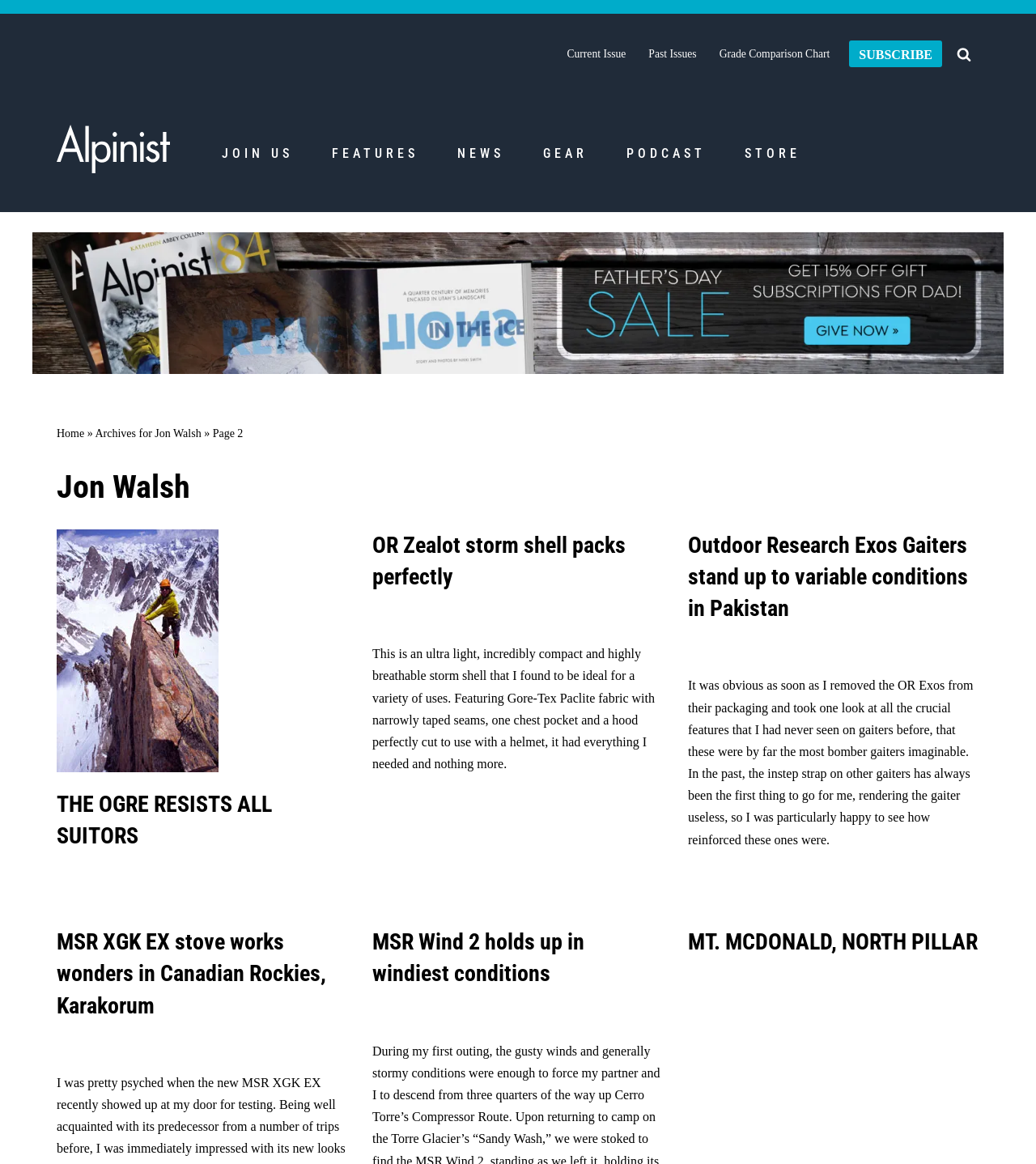Please look at the image and answer the question with a detailed explanation: What type of content is on the webpage?

The webpage contains a series of articles and reviews, each with a heading and a brief summary or excerpt, suggesting that the webpage is a blog or publication focused on outdoor activities and gear.